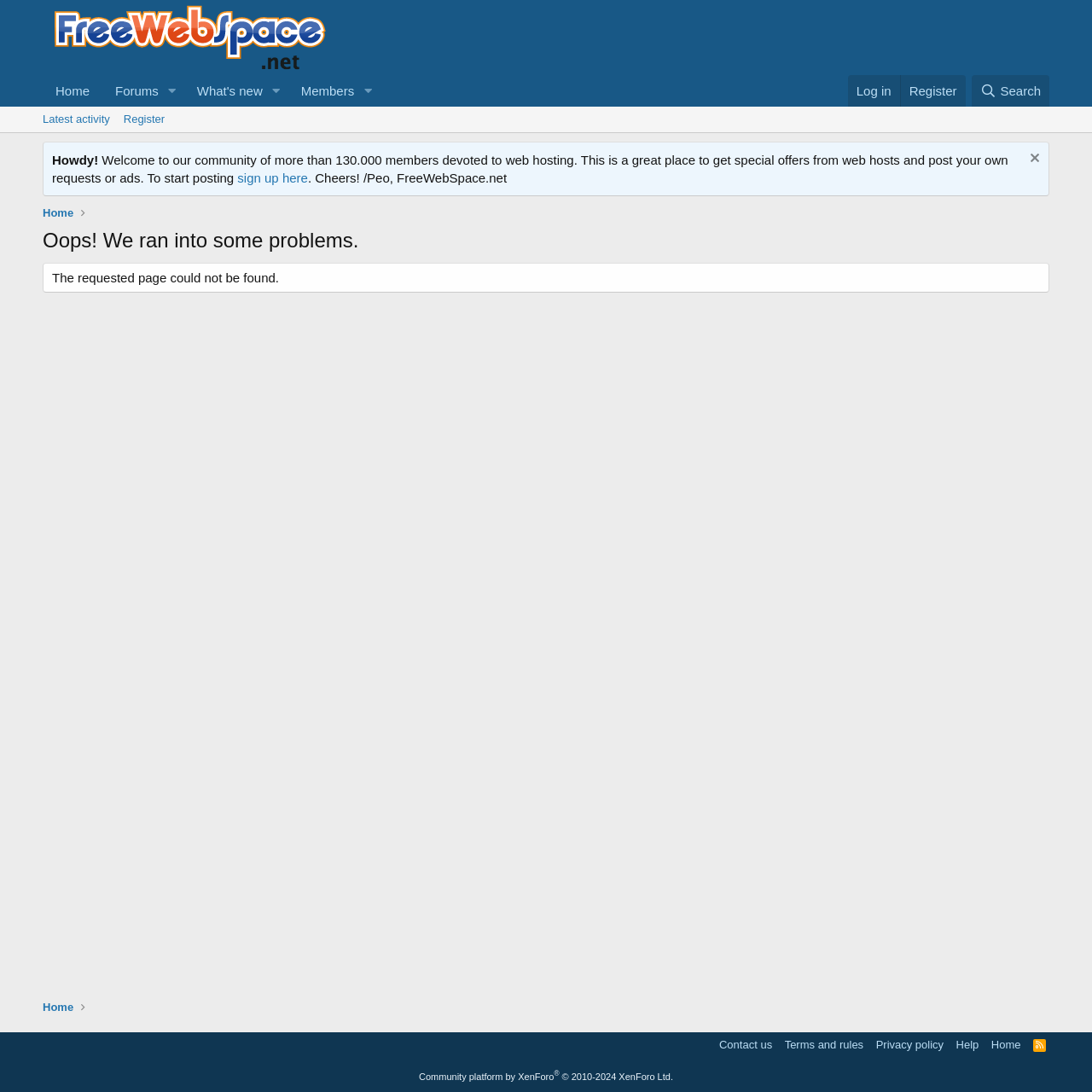What is the name of the platform that powers the community?
Look at the screenshot and give a one-word or phrase answer.

XenForo